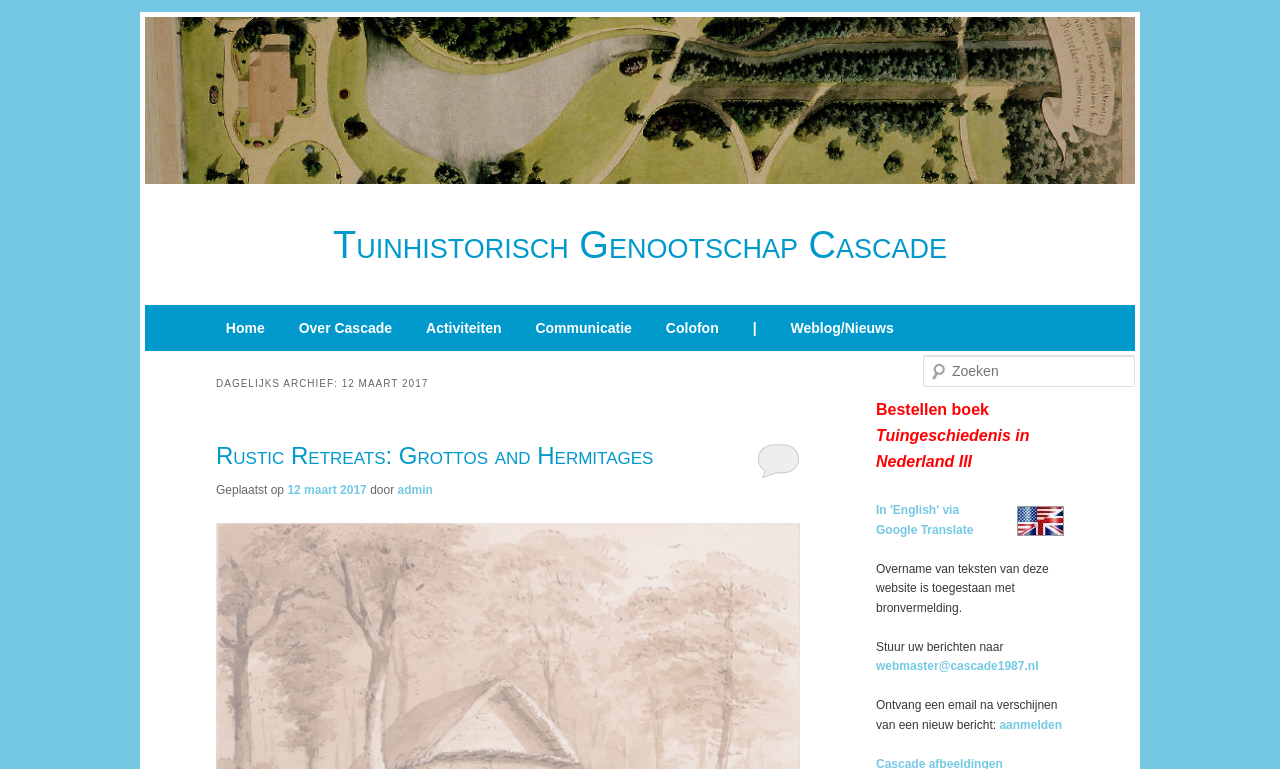Can you identify the bounding box coordinates of the clickable region needed to carry out this instruction: 'Order the book 'Tuingeschiedenis in Nederland III''? The coordinates should be four float numbers within the range of 0 to 1, stated as [left, top, right, bottom].

[0.684, 0.522, 0.804, 0.611]